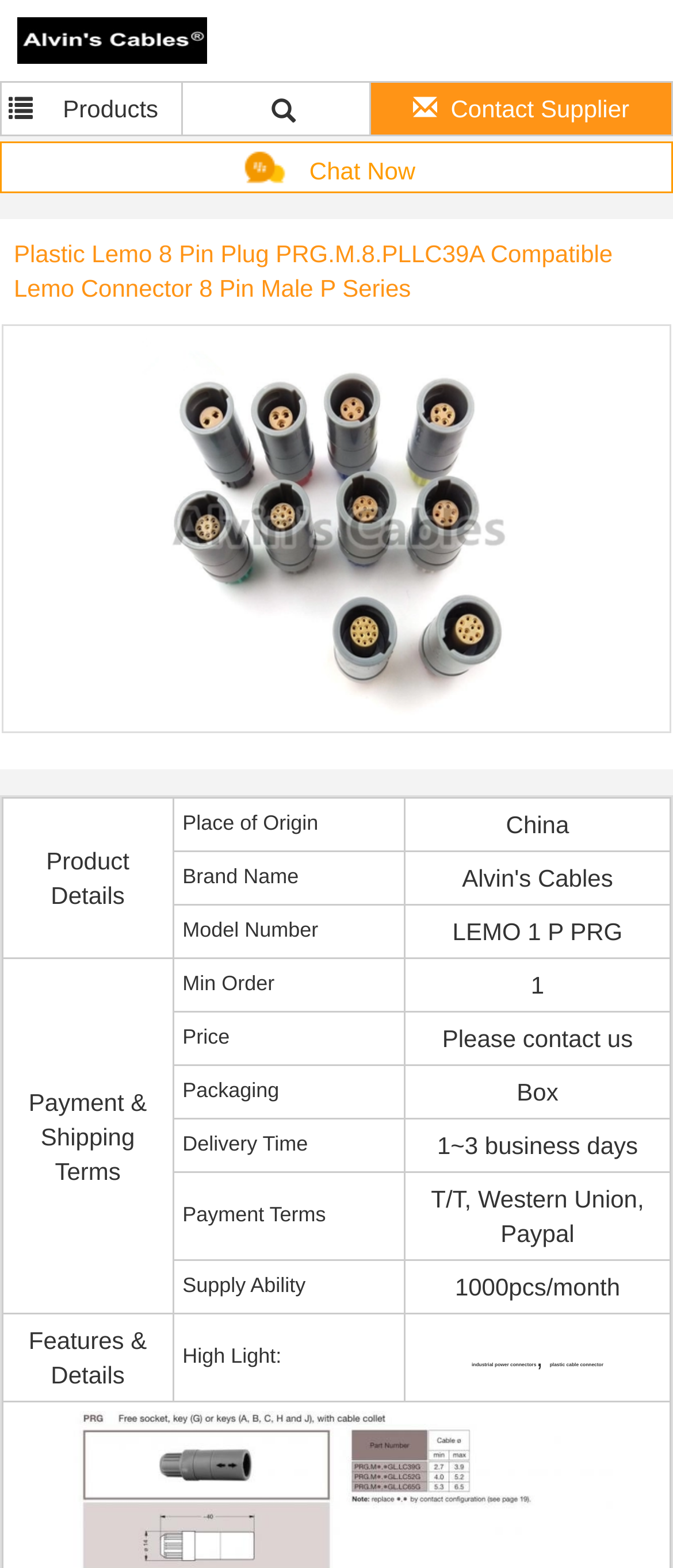Please examine the image and provide a detailed answer to the question: What is the delivery time?

The delivery time can be found in the 'Payment & Shipping Terms' section, where it is listed as 'Delivery Time' with the value '1~3 business days'.